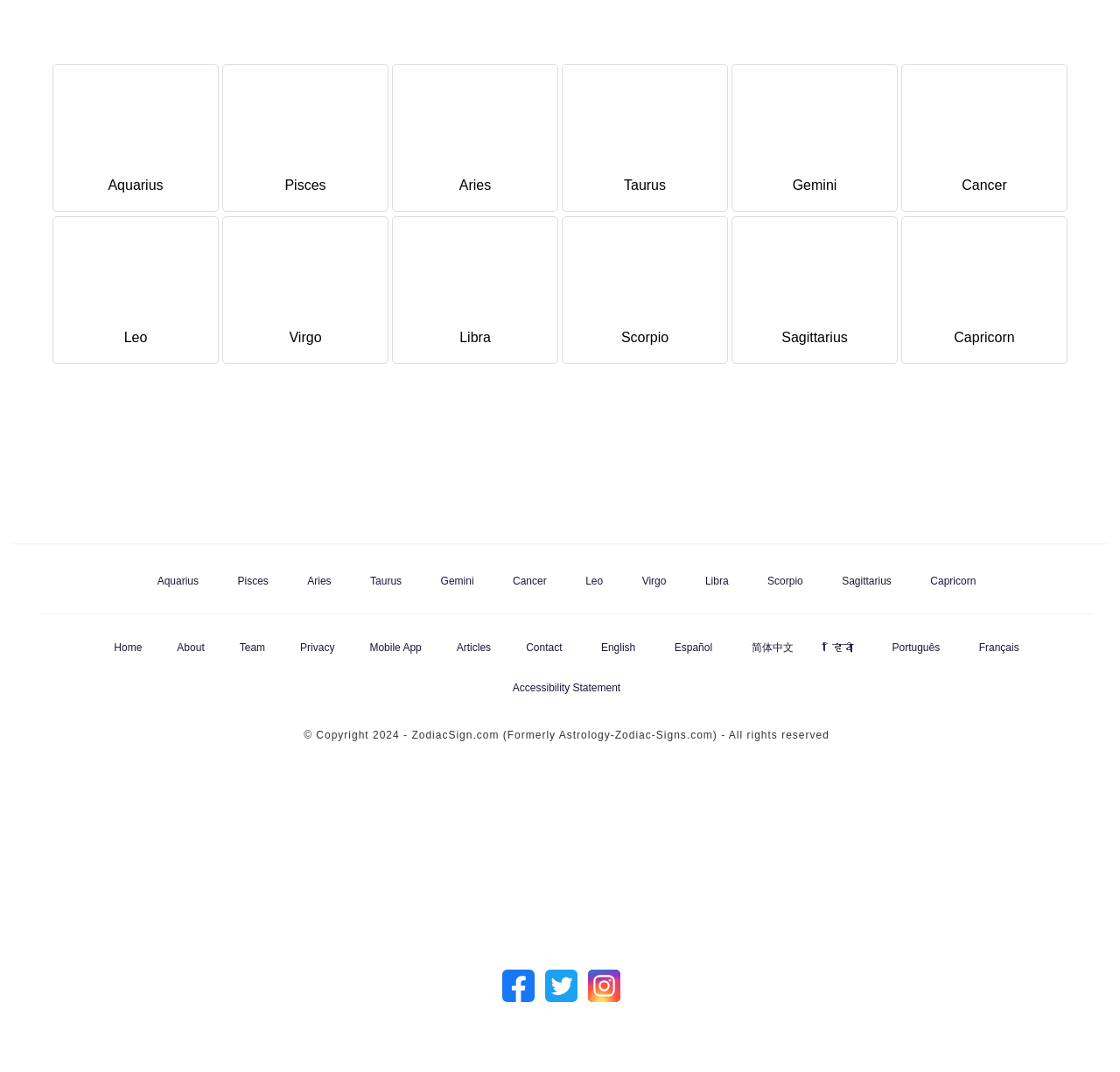What is the language of the webpage?
Kindly offer a comprehensive and detailed response to the question.

The webpage provides links to switch between multiple languages, including English, Español, 简体中文, हिंदी, Português, and Français, indicating that the webpage is available in multiple languages.